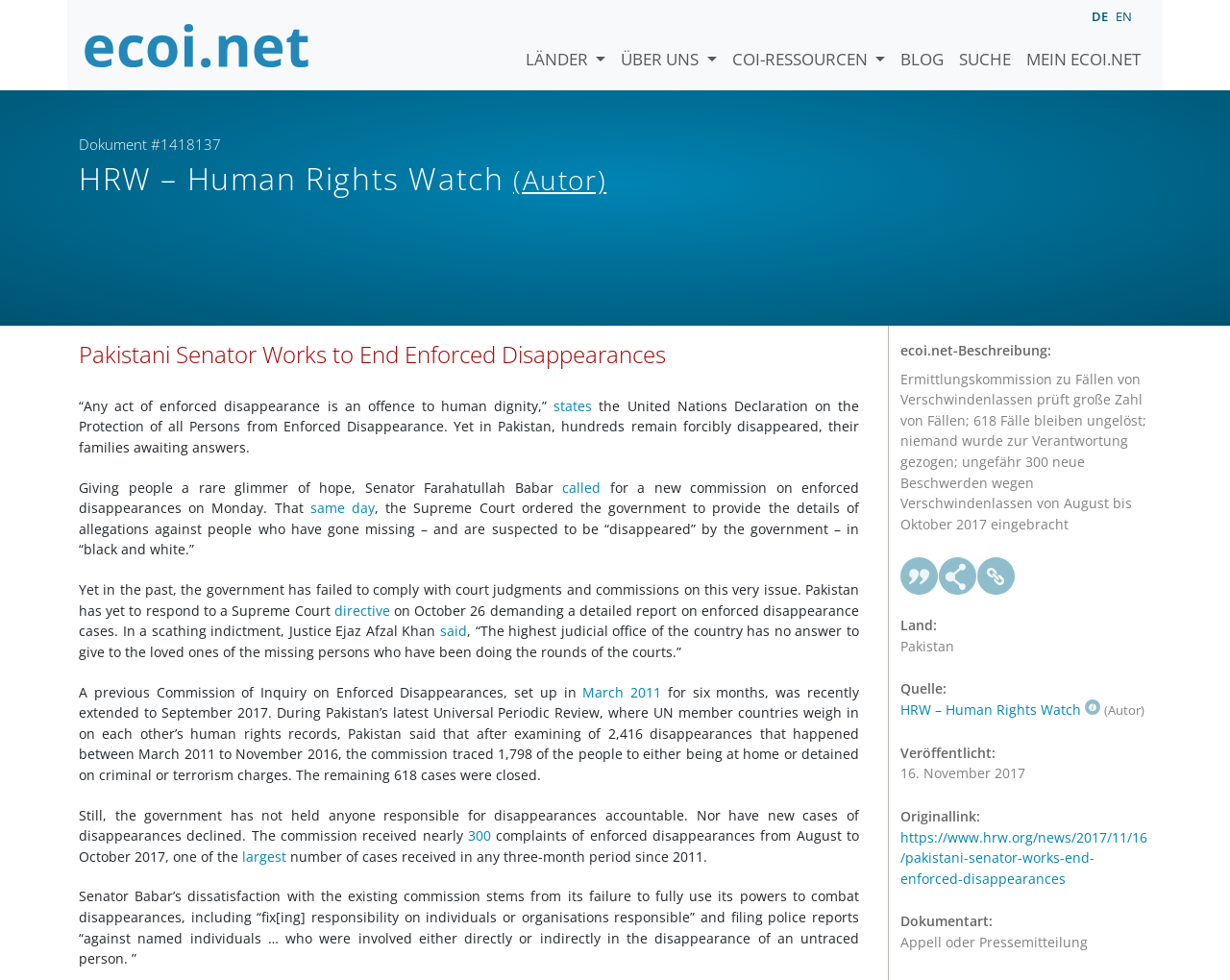Find the bounding box coordinates of the area to click in order to follow the instruction: "Click the 'Home' link".

None